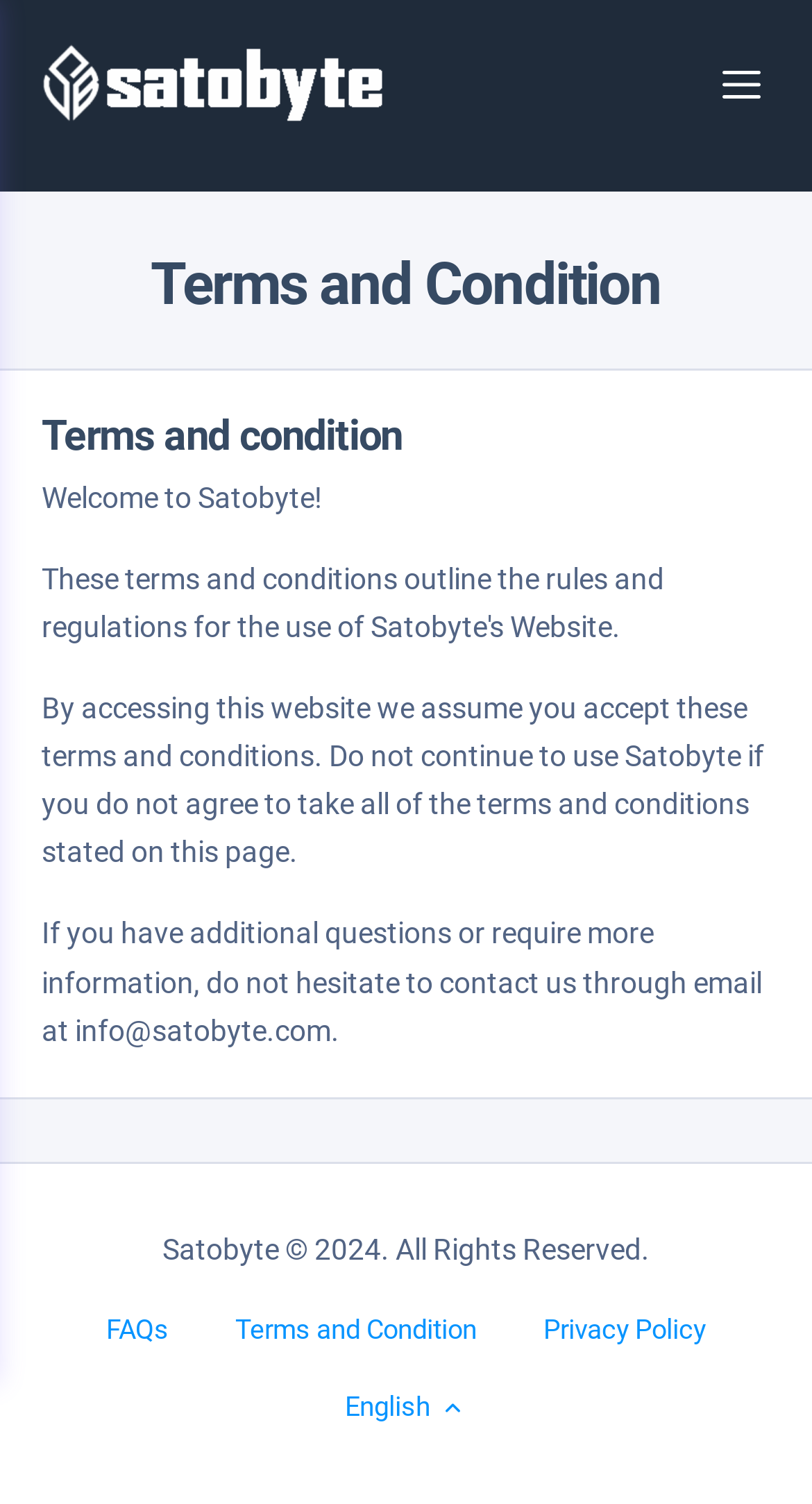Examine the image carefully and respond to the question with a detailed answer: 
What is the copyright year of Satobyte?

The copyright year can be found at the bottom of the webpage, where it is stated that 'Satobyte © 2024. All Rights Reserved'.